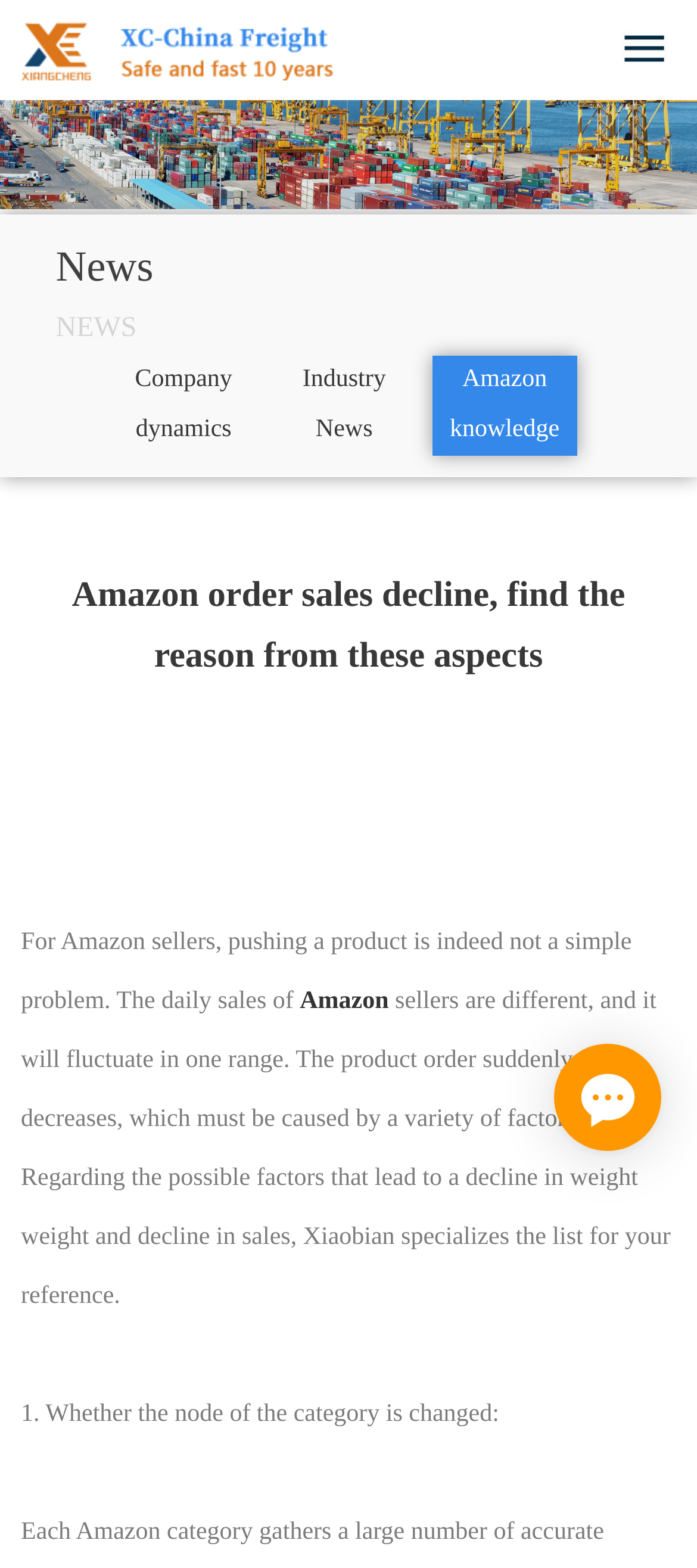Explain in detail what is displayed on the webpage.

The webpage appears to be an article or blog post discussing Amazon order sales decline and possible reasons behind it. At the top left, there is a logo or icon labeled "China FBA" accompanied by a link with the same text. To the right of this logo, there is another image, although its description is not provided.

Below the top section, there are two headings, "News" and "NEWS", positioned side by side. Underneath these headings, there are three links: "Company dynamics", "Industry News", and "Amazon knowledge", arranged horizontally.

The main content of the article starts with a title, "Amazon order sales decline, find the reason from these aspects", which spans almost the entire width of the page. Below the title, there is a paragraph of text that summarizes the problem of Amazon sellers facing fluctuating daily sales. The text mentions that the product order suddenly decreases due to various factors.

The article then lists possible factors contributing to the decline in sales, with the first point being "Whether the node of the category is changed:". This list likely continues below, although the provided accessibility tree only shows the first item.